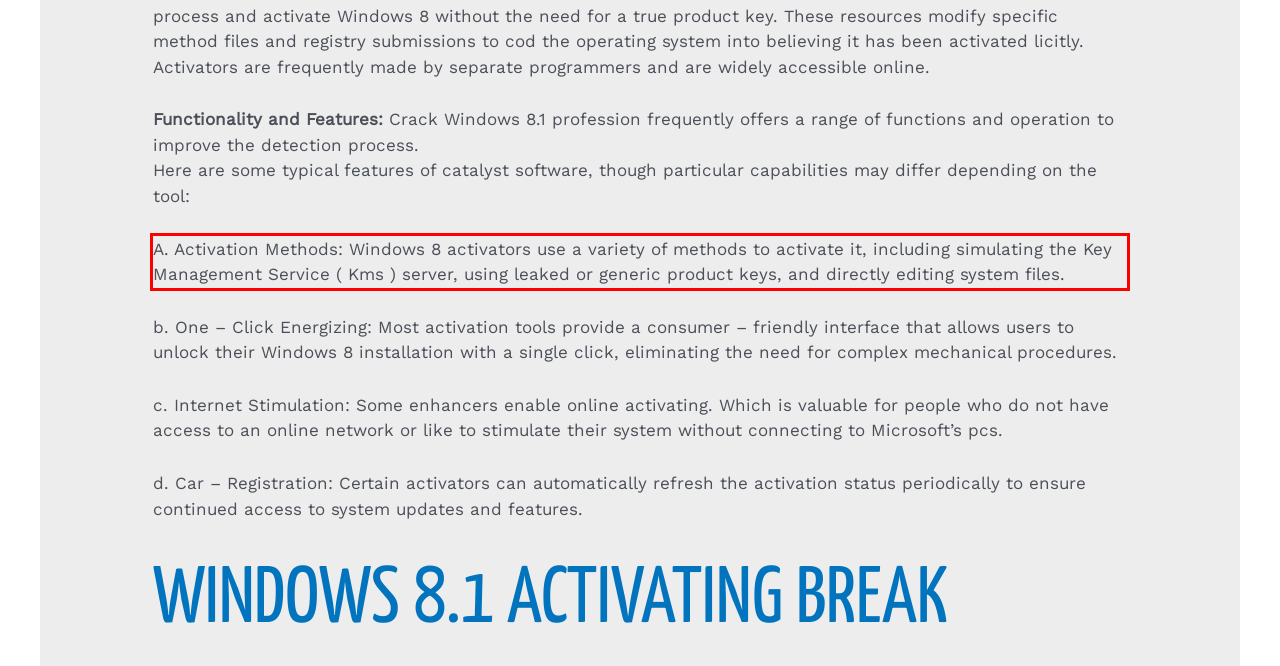Analyze the webpage screenshot and use OCR to recognize the text content in the red bounding box.

A. Activation Methods: Windows 8 activators use a variety of methods to activate it, including simulating the Key Management Service ( Kms ) server, using leaked or generic product keys, and directly editing system files.